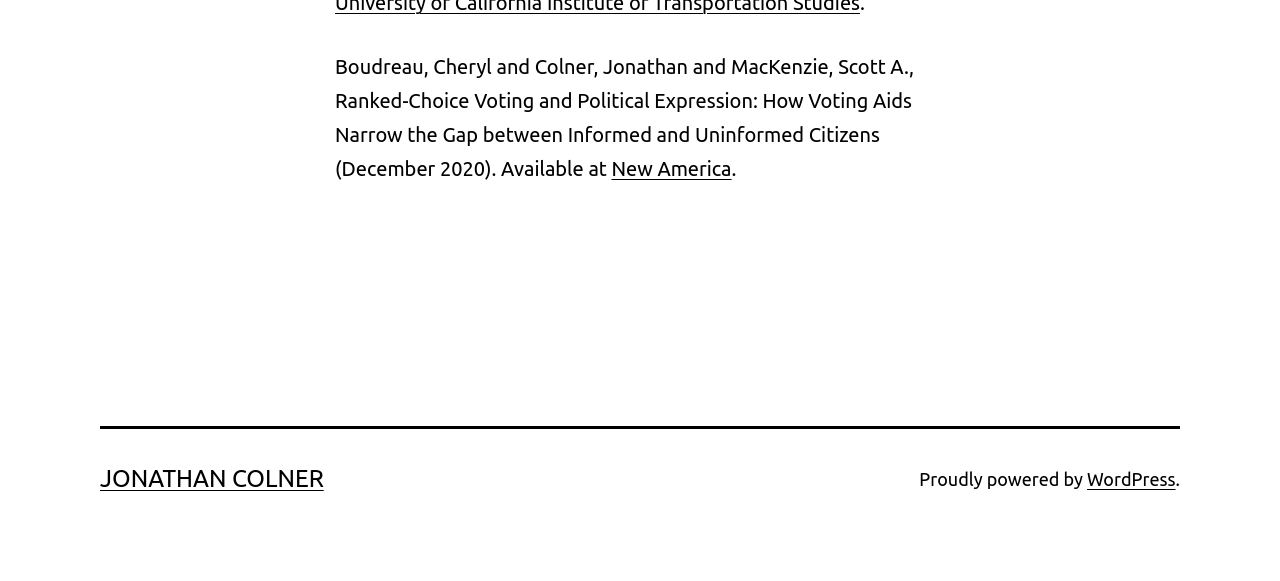Given the element description: "WordPress", predict the bounding box coordinates of this UI element. The coordinates must be four float numbers between 0 and 1, given as [left, top, right, bottom].

[0.849, 0.807, 0.918, 0.842]